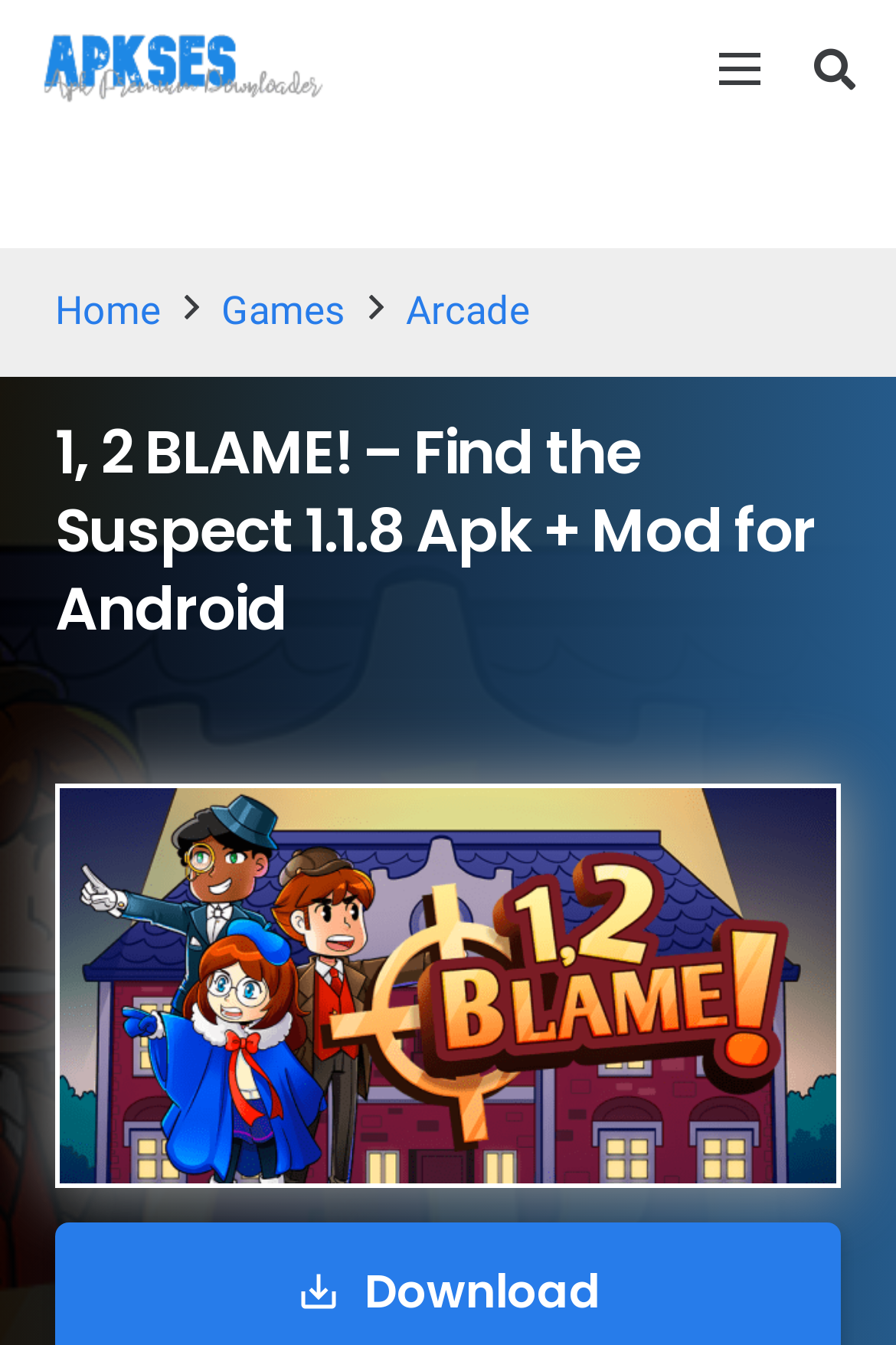Examine the screenshot and answer the question in as much detail as possible: What type of game is 1, 2 BLAME! ?

Based on the webpage, I can see that the game 1, 2 BLAME! is described as an online multiplayer mystery game set in a dystopian future, which indicates that it is a mystery game.